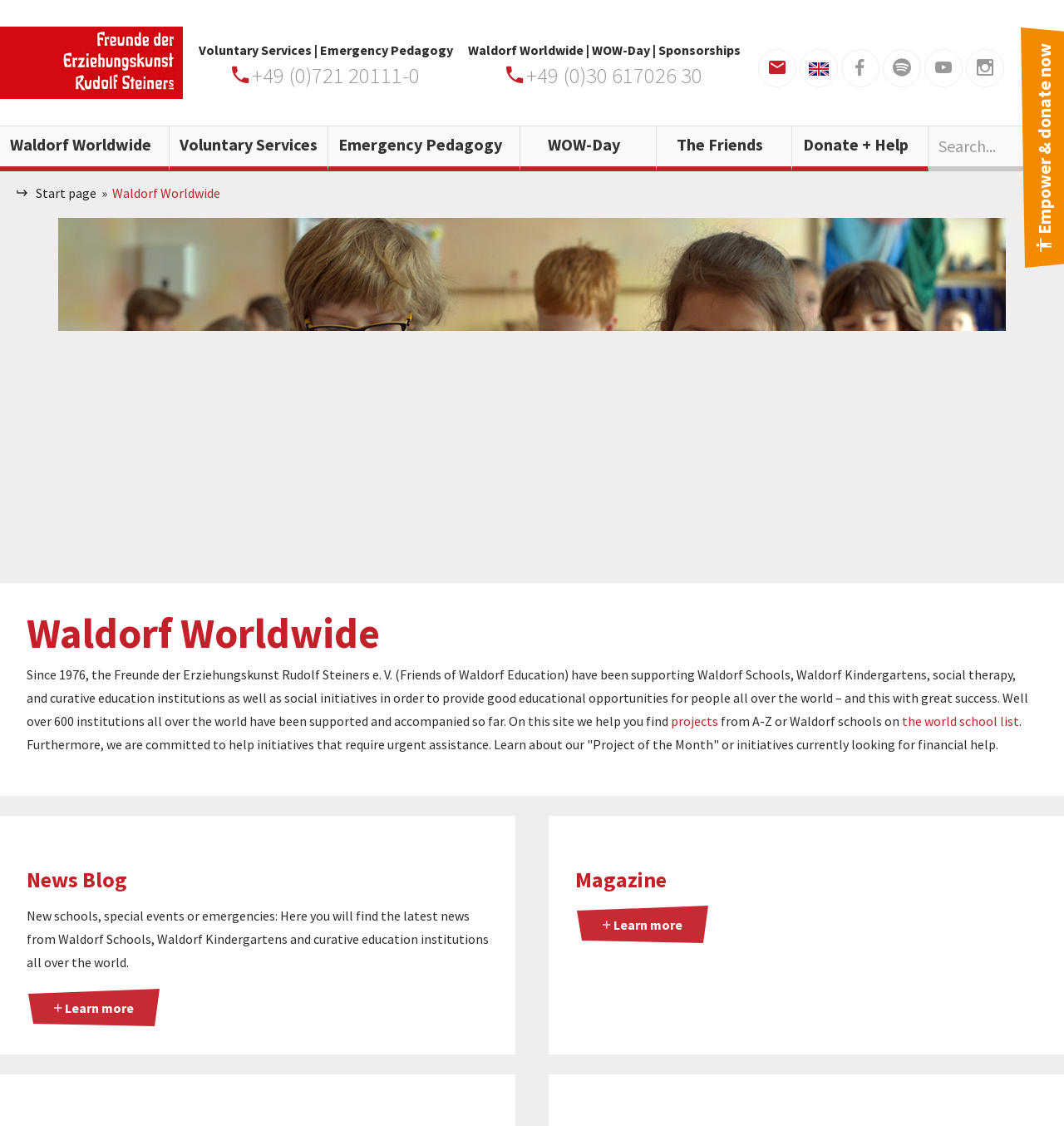Please specify the bounding box coordinates in the format (top-left x, top-left y, bottom-right x, bottom-right y), with all values as floating point numbers between 0 and 1. Identify the bounding box of the UI element described by: Learn more

[0.025, 0.877, 0.152, 0.913]